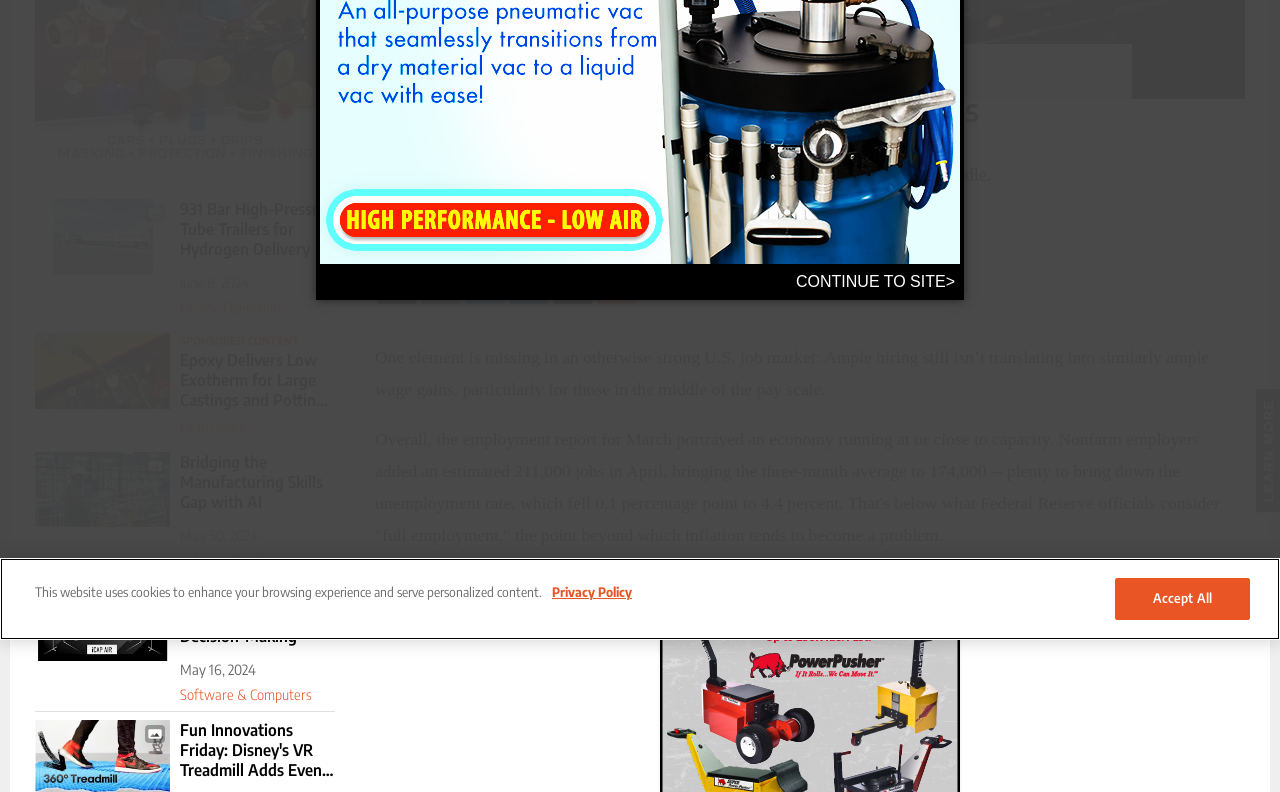Based on the element description "PRIVACY POLICY", predict the bounding box coordinates of the UI element.

None